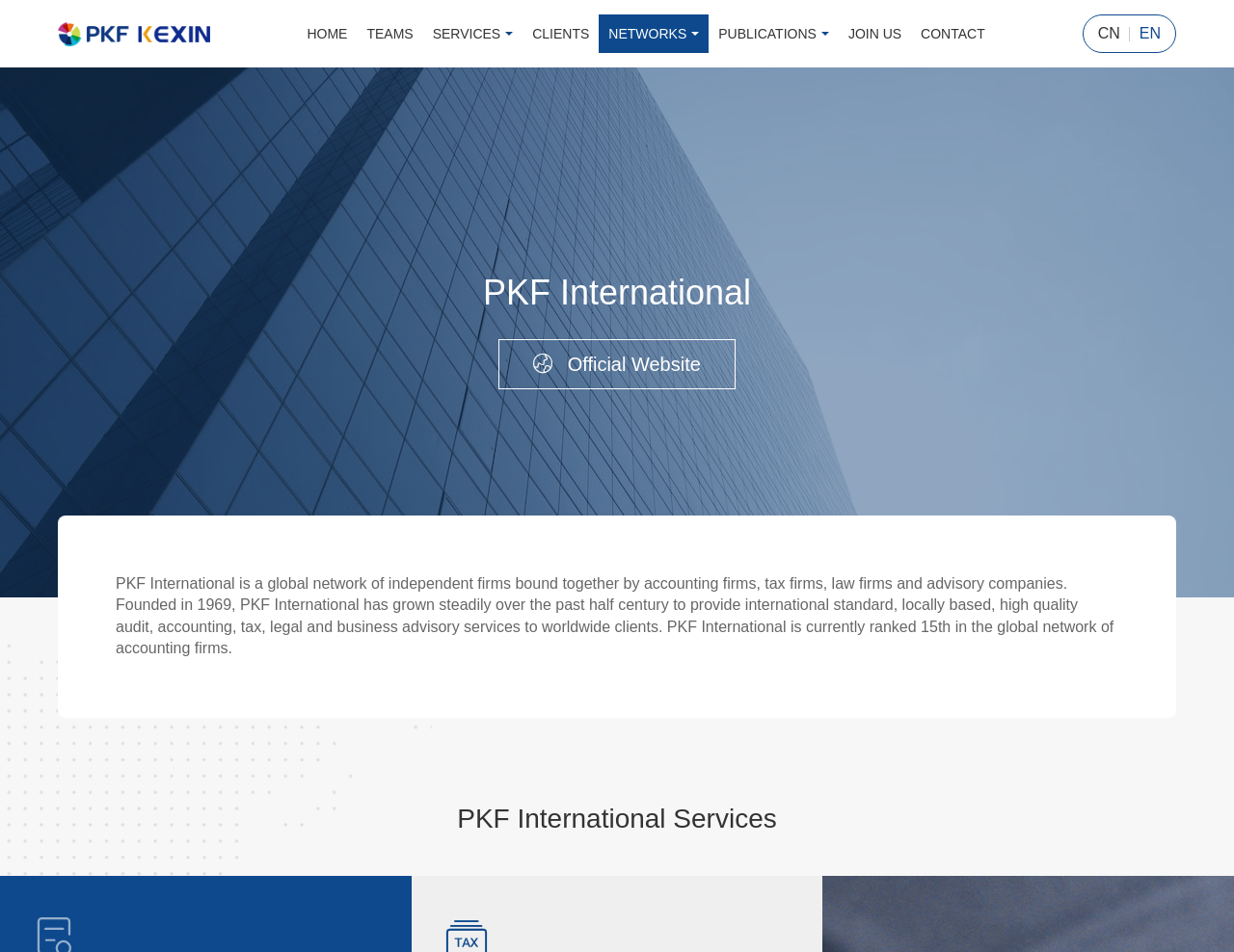Please provide a brief answer to the following inquiry using a single word or phrase:
What type of services does PKF International provide?

Audit, accounting, tax, legal, and business advisory services